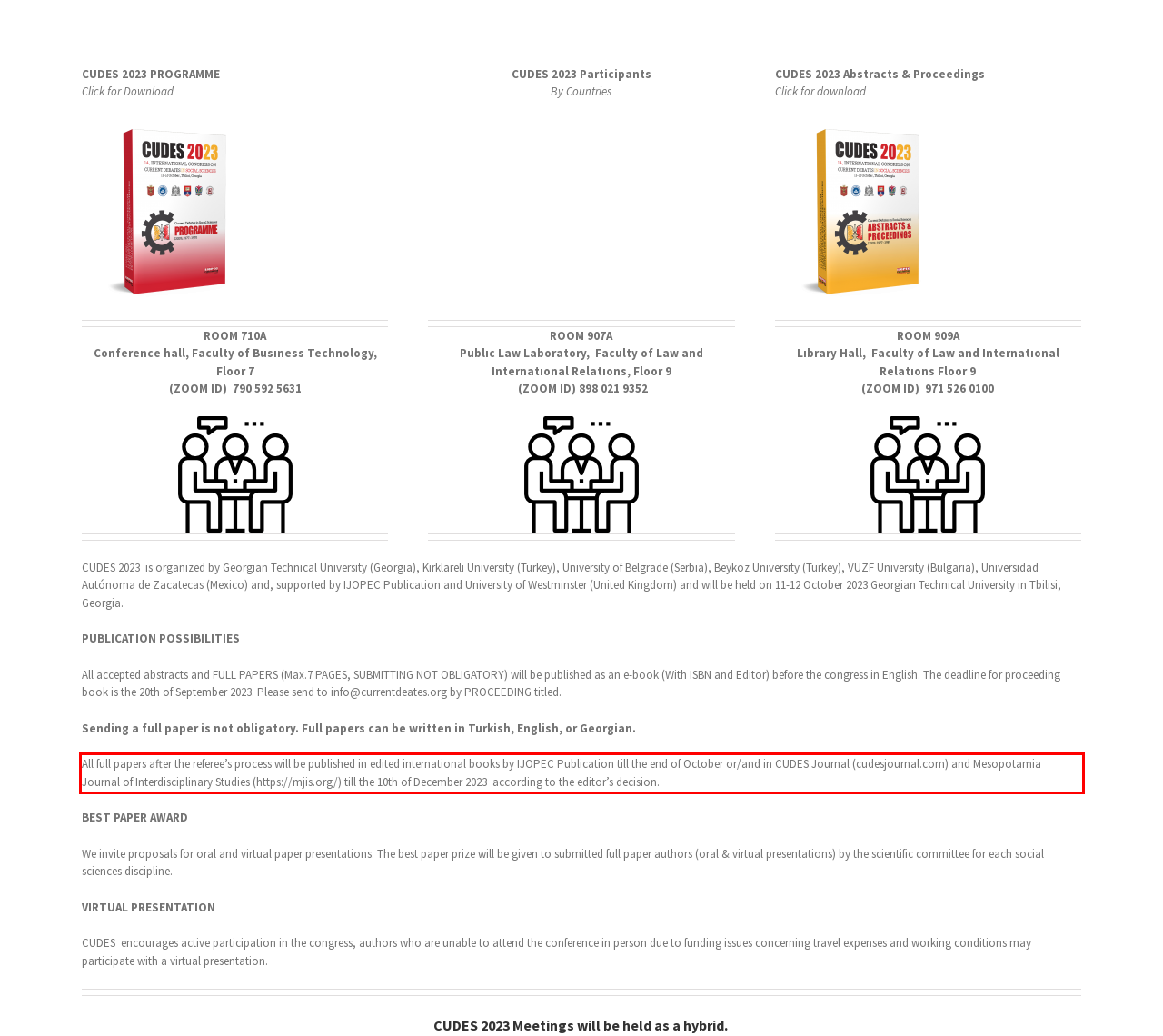You are presented with a screenshot containing a red rectangle. Extract the text found inside this red bounding box.

All full papers after the referee’s process will be published in edited international books by IJOPEC Publication till the end of October or/and in CUDES Journal (cudesjournal.com) and Mesopotamia Journal of Interdisciplinary Studies (https://mjis.org/) till the 10th of December 2023 according to the editor’s decision.